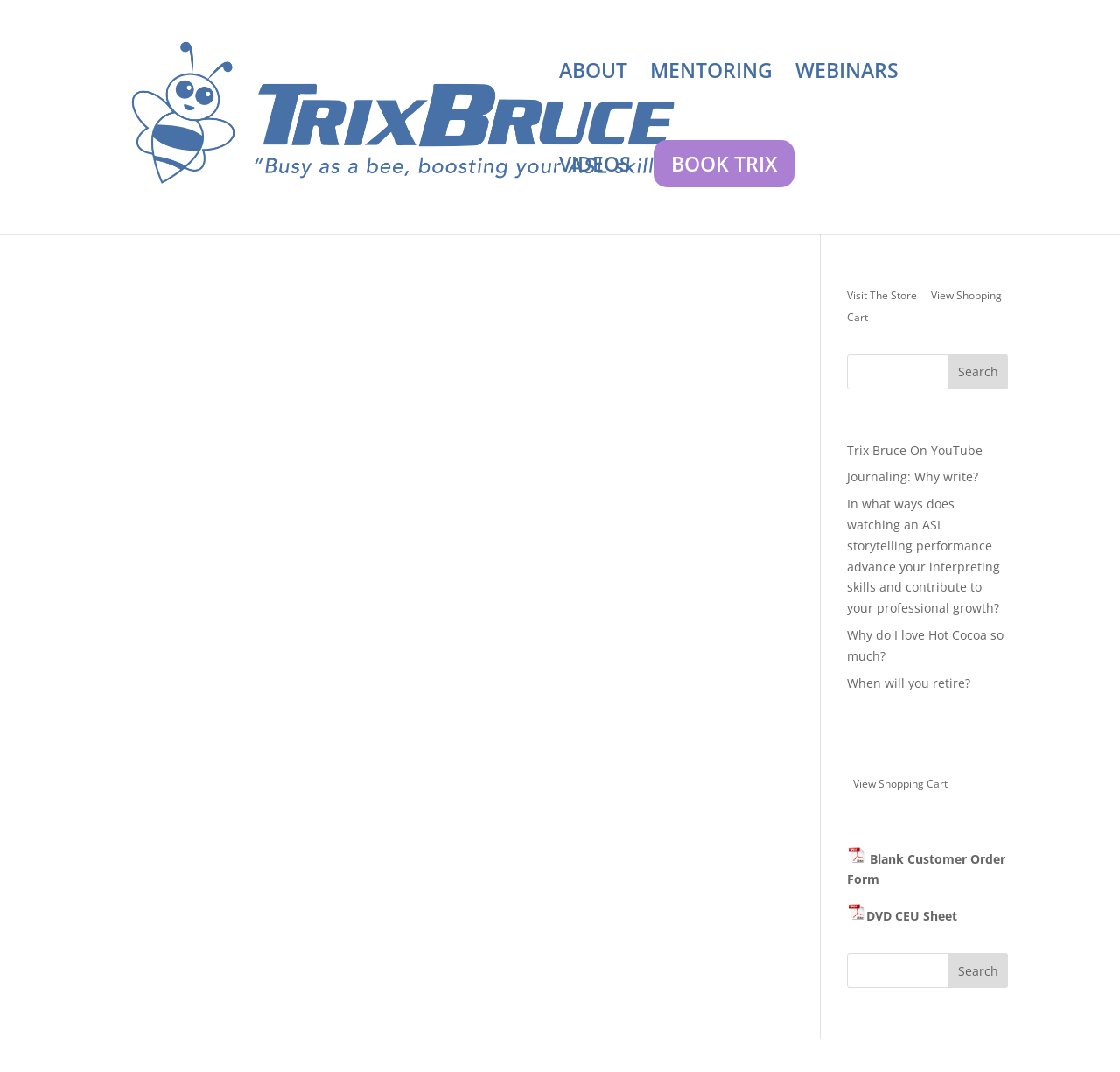What type of content is available in the 'Recent Posts' section?
Answer with a single word or short phrase according to what you see in the image.

Blog posts